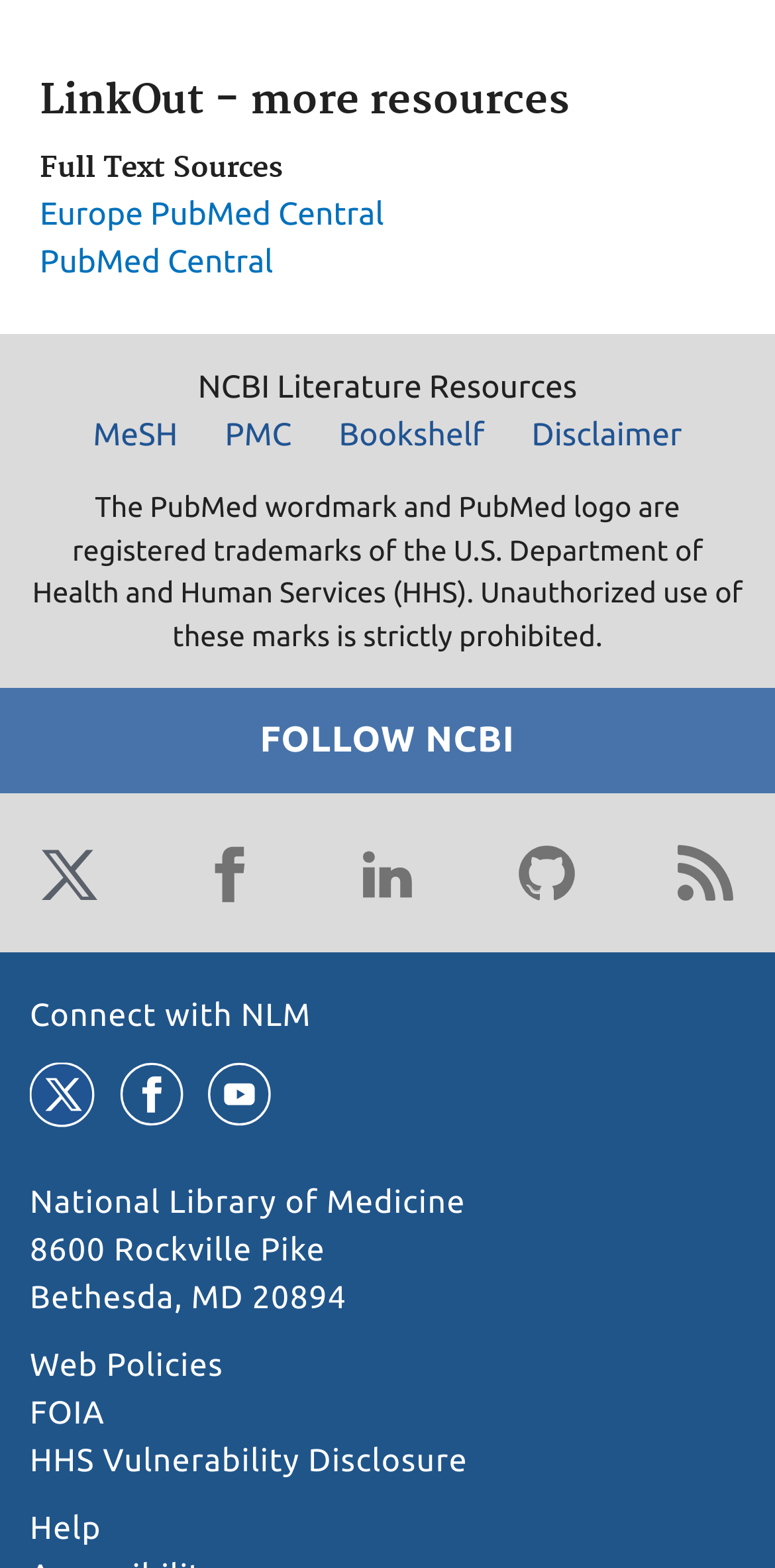Find the bounding box coordinates of the element I should click to carry out the following instruction: "Visit MeSH".

[0.094, 0.262, 0.255, 0.292]